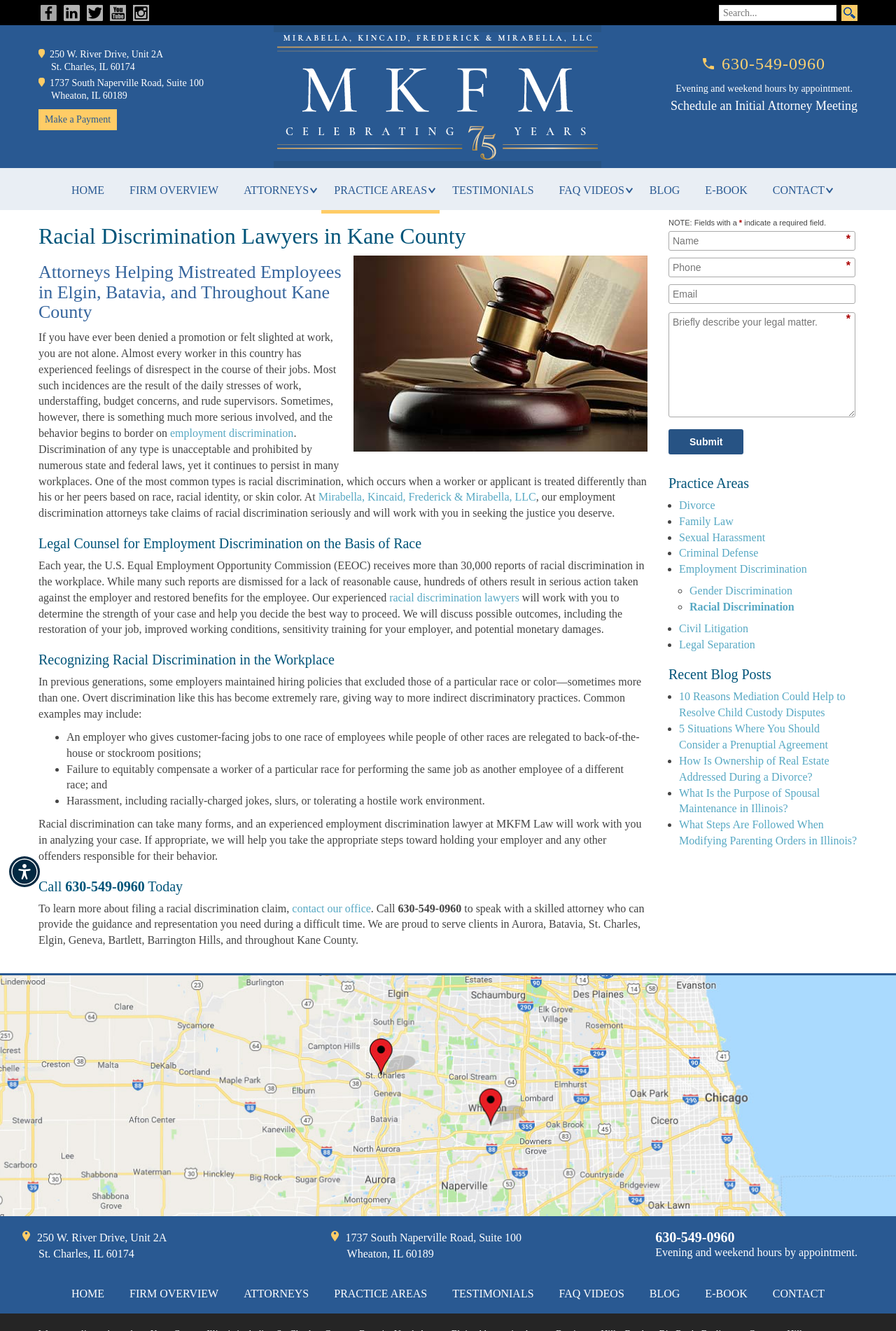What is the name of the law firm?
Identify the answer in the screenshot and reply with a single word or phrase.

Mirabella, Kincaid, Frederick & Mirabella, LLC